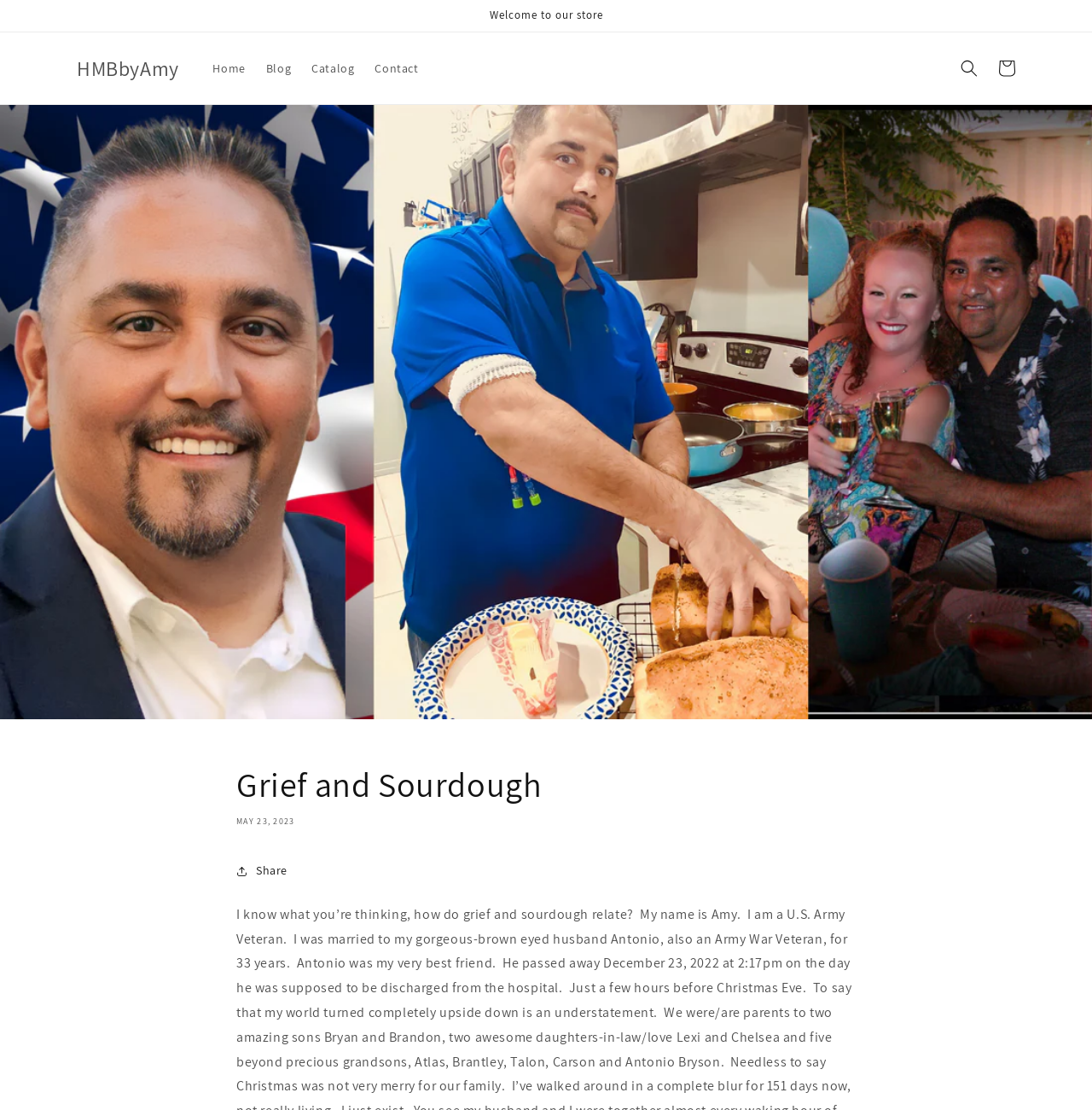Explain the features and main sections of the webpage comprehensively.

The webpage is titled "Grief and Sourdough – HMBbyAmy" and appears to be a personal blog or online store. At the top of the page, there is an announcement region with the text "Welcome to our store". Below this, there is a navigation menu with links to "Home", "Blog", "Catalog", and "Contact", aligned horizontally across the page. 

To the right of the navigation menu, there is a details section with a search button. Next to the search button is a link to the "Cart". 

Below the navigation menu, there is a large image that spans the width of the page, with a header section on top of it. The header section contains the title "Grief and Sourdough" and a timestamp "MAY 23, 2023". 

Underneath the image, there is a details section with a share button. The page also has a personal introduction, mentioning the author's name, Amy, and her background as a U.S. Army Veteran, as well as her husband Antonio.